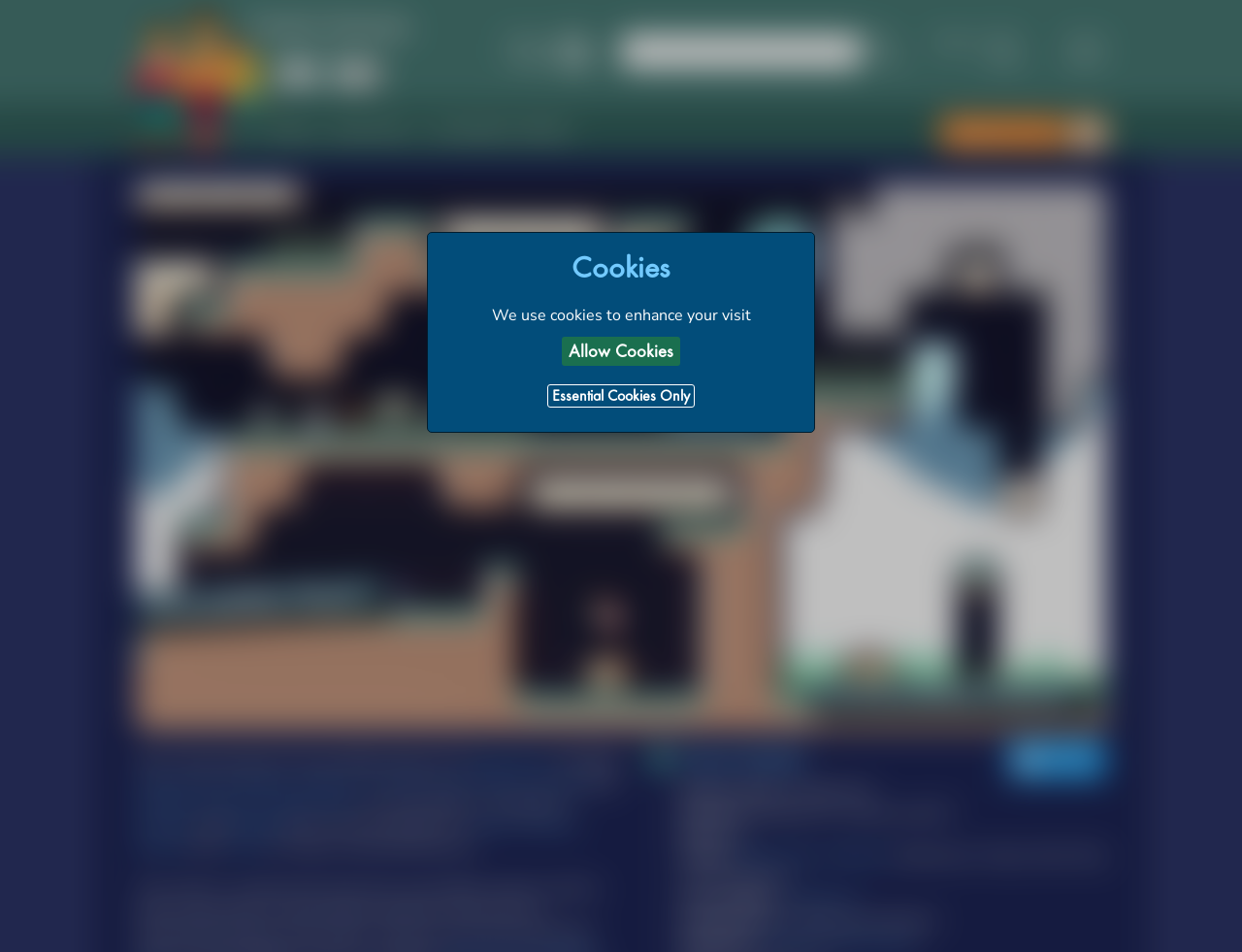Answer the question below using just one word or a short phrase: 
How many accessibility features does the game have?

15